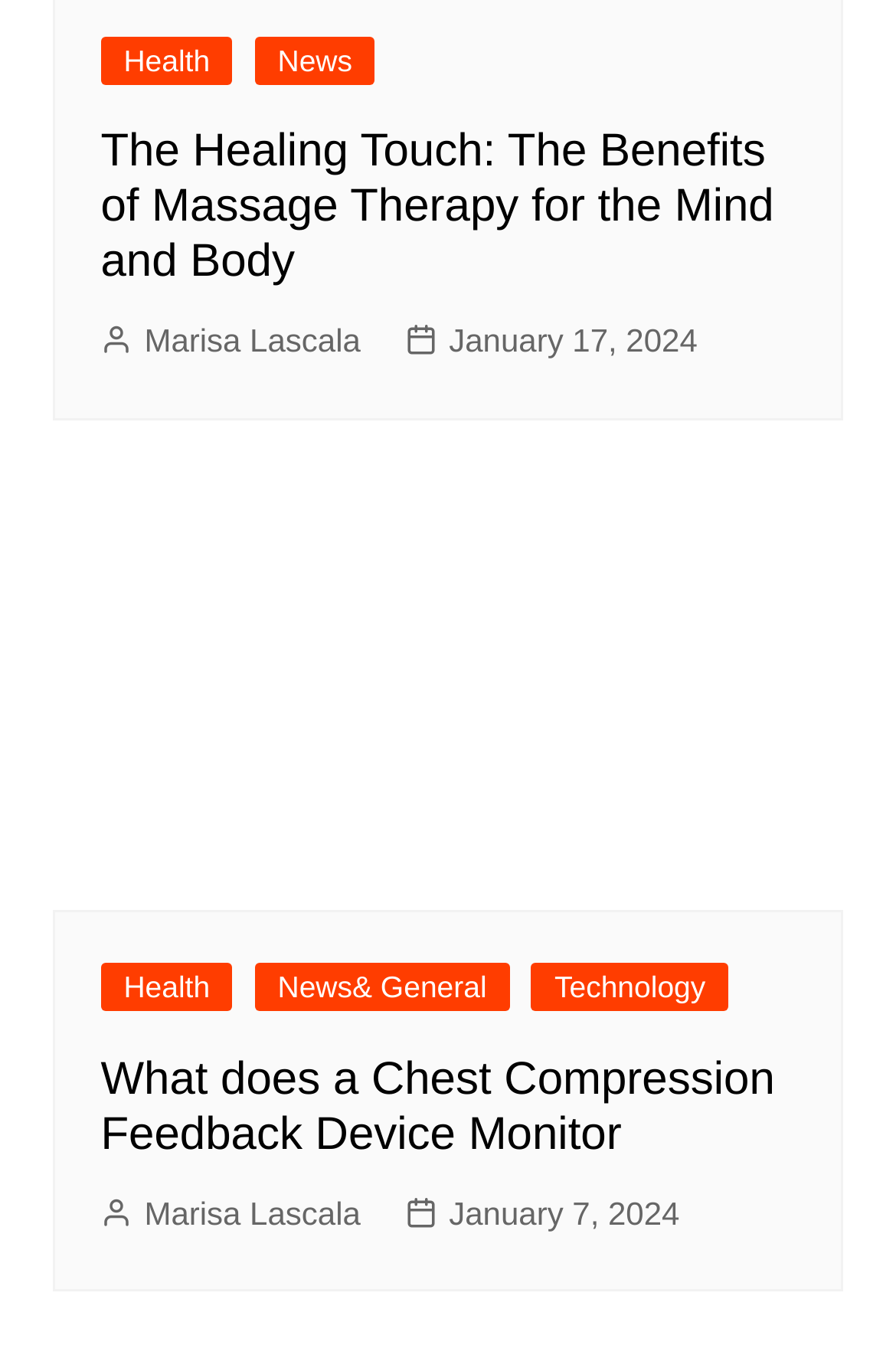Please specify the bounding box coordinates of the clickable section necessary to execute the following command: "Click on the 'Health' link".

[0.112, 0.026, 0.26, 0.062]